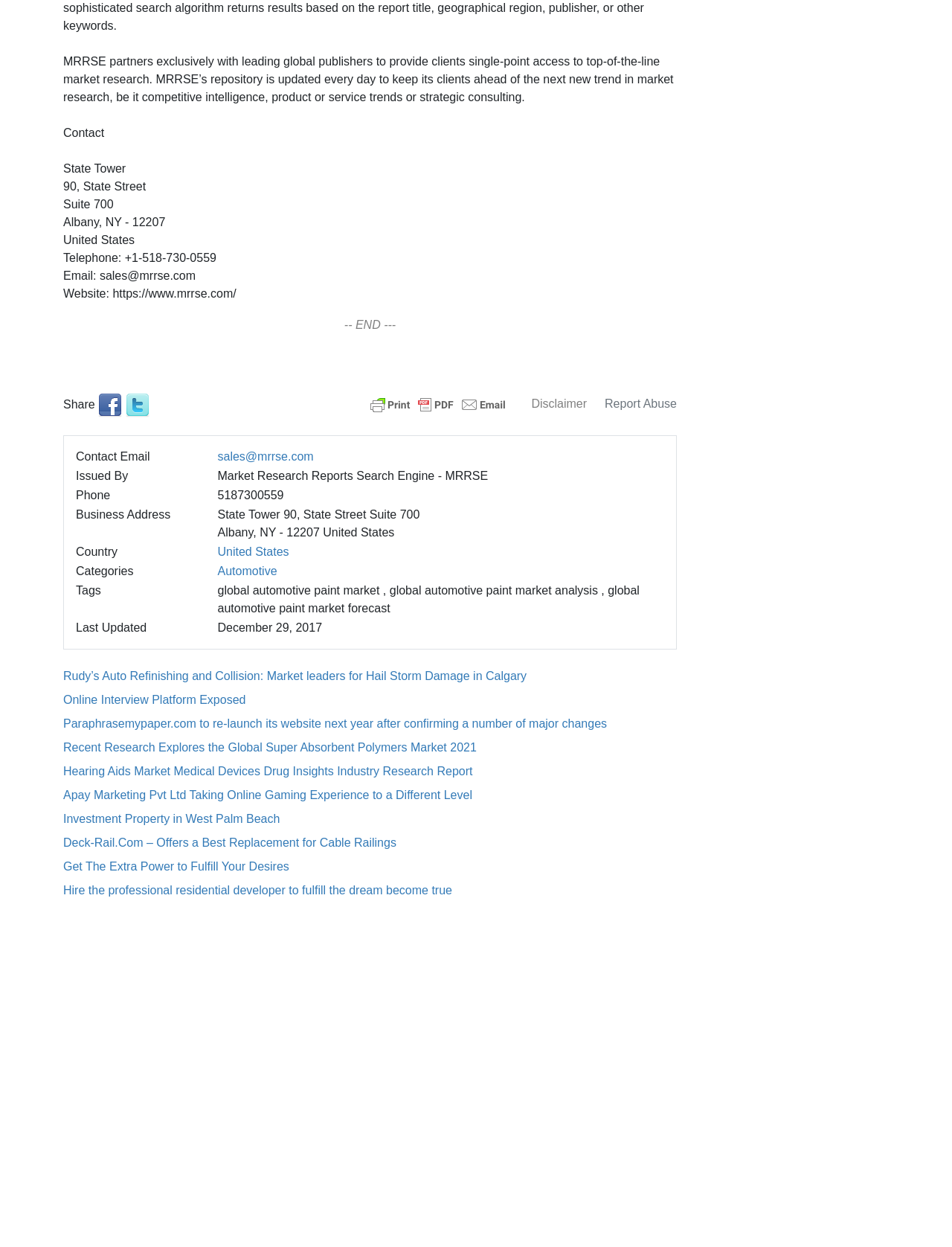Please identify the bounding box coordinates of the element on the webpage that should be clicked to follow this instruction: "Click the Facebook link". The bounding box coordinates should be given as four float numbers between 0 and 1, formatted as [left, top, right, bottom].

[0.103, 0.319, 0.128, 0.33]